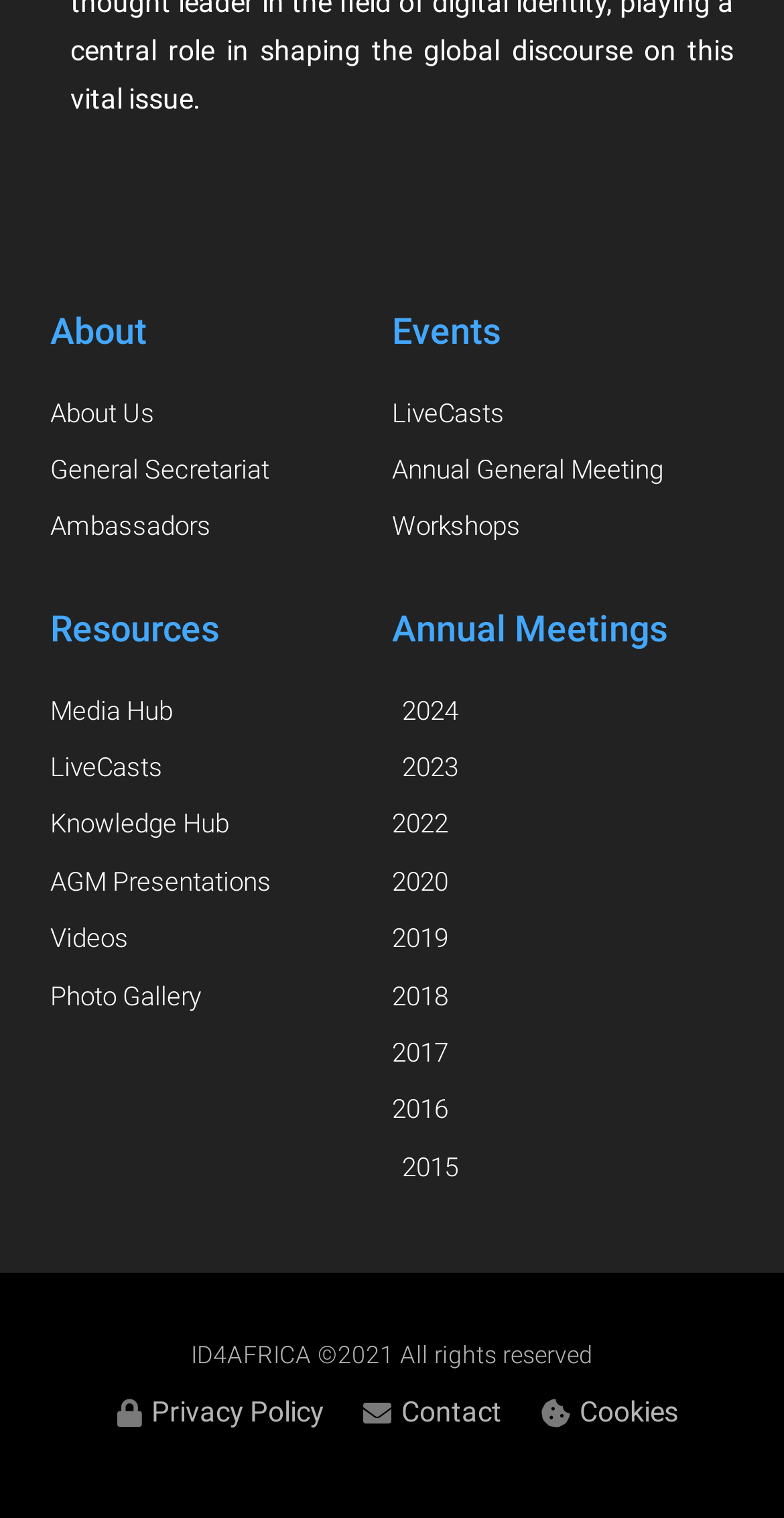Determine the bounding box coordinates of the target area to click to execute the following instruction: "go to About page."

[0.064, 0.203, 0.187, 0.231]